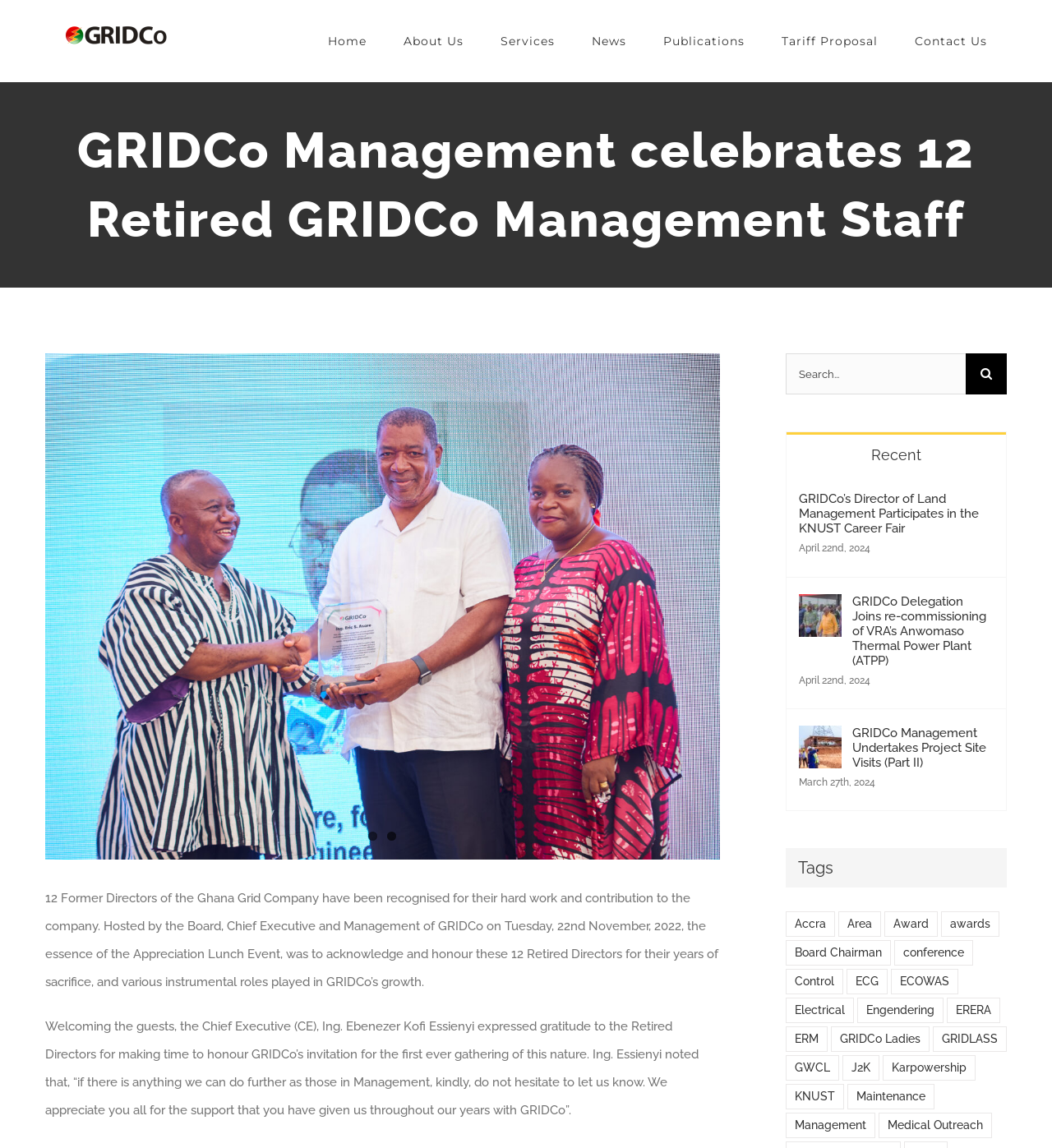Please examine the image and answer the question with a detailed explanation:
How many tags are listed on the page?

I counted the number of link elements in the 'Tags' section, which are 'Accra (3 items)', 'Area (1 item)', ..., 'Maintenance (1 item)', and 'Management (3 items)', totaling 25 tags.